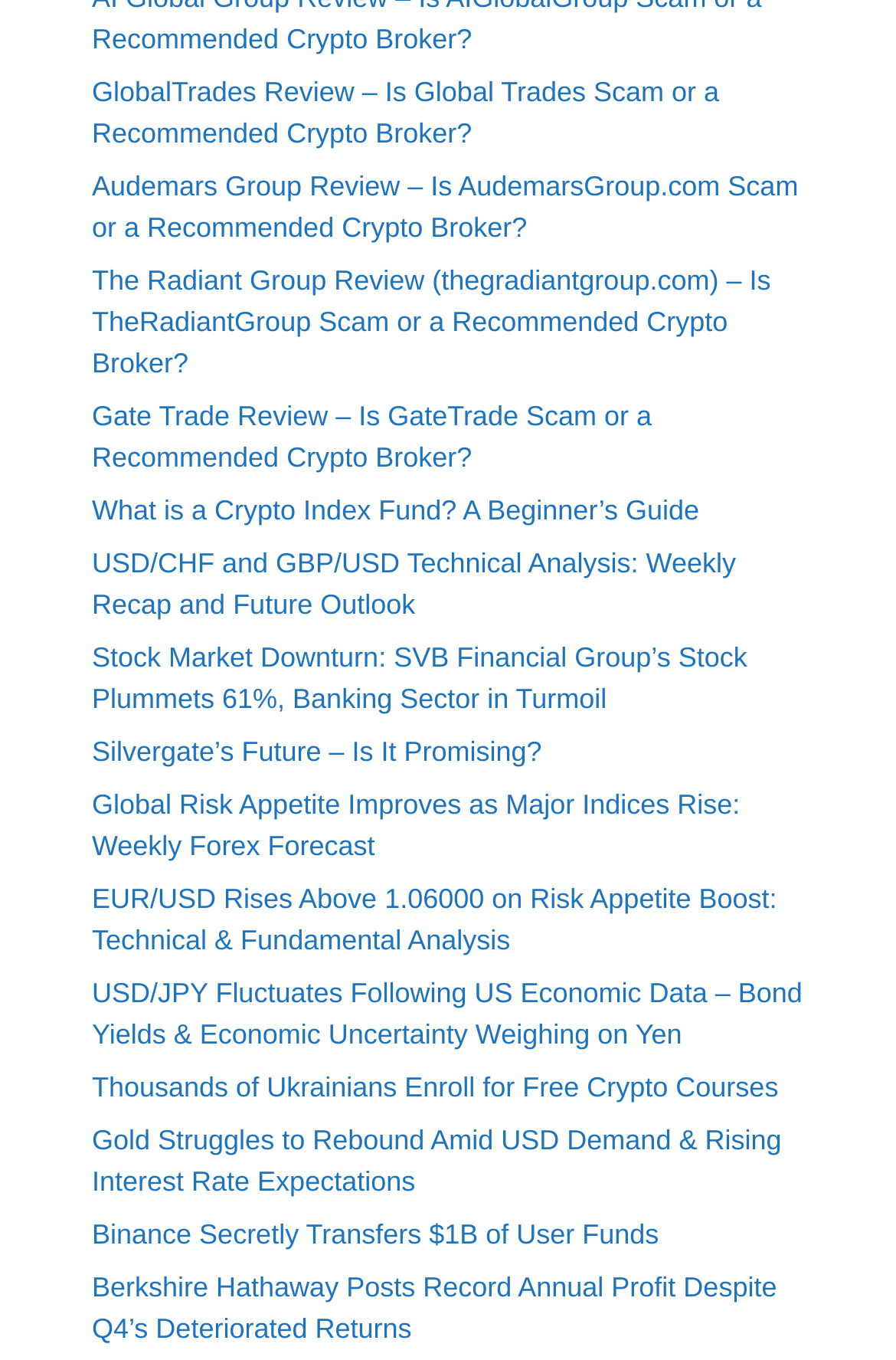Indicate the bounding box coordinates of the clickable region to achieve the following instruction: "Read about Binance's Secret Transfer of User Funds."

[0.103, 0.896, 0.735, 0.919]